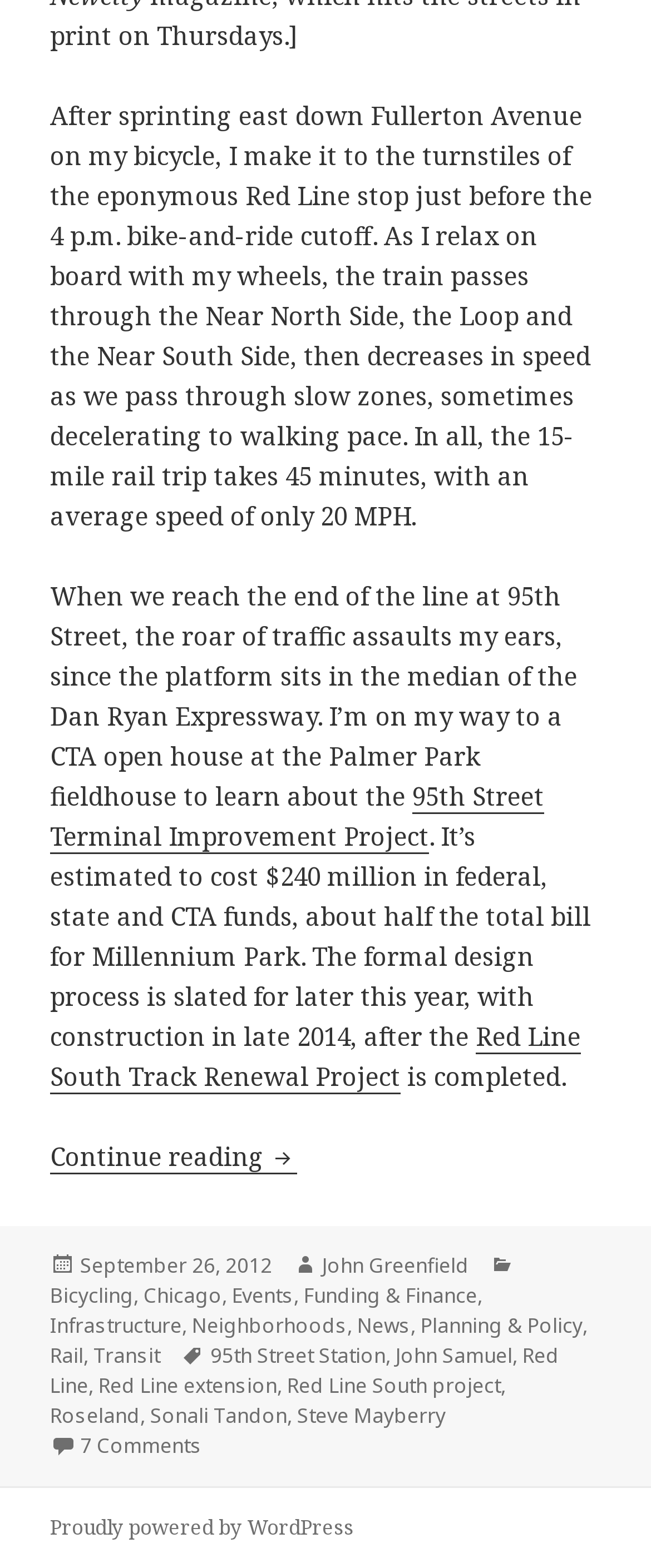What is the author of the article?
Using the details from the image, give an elaborate explanation to answer the question.

The author of the article can be found in the footer section of the webpage, where it is stated 'Author' followed by a link 'John Greenfield'.